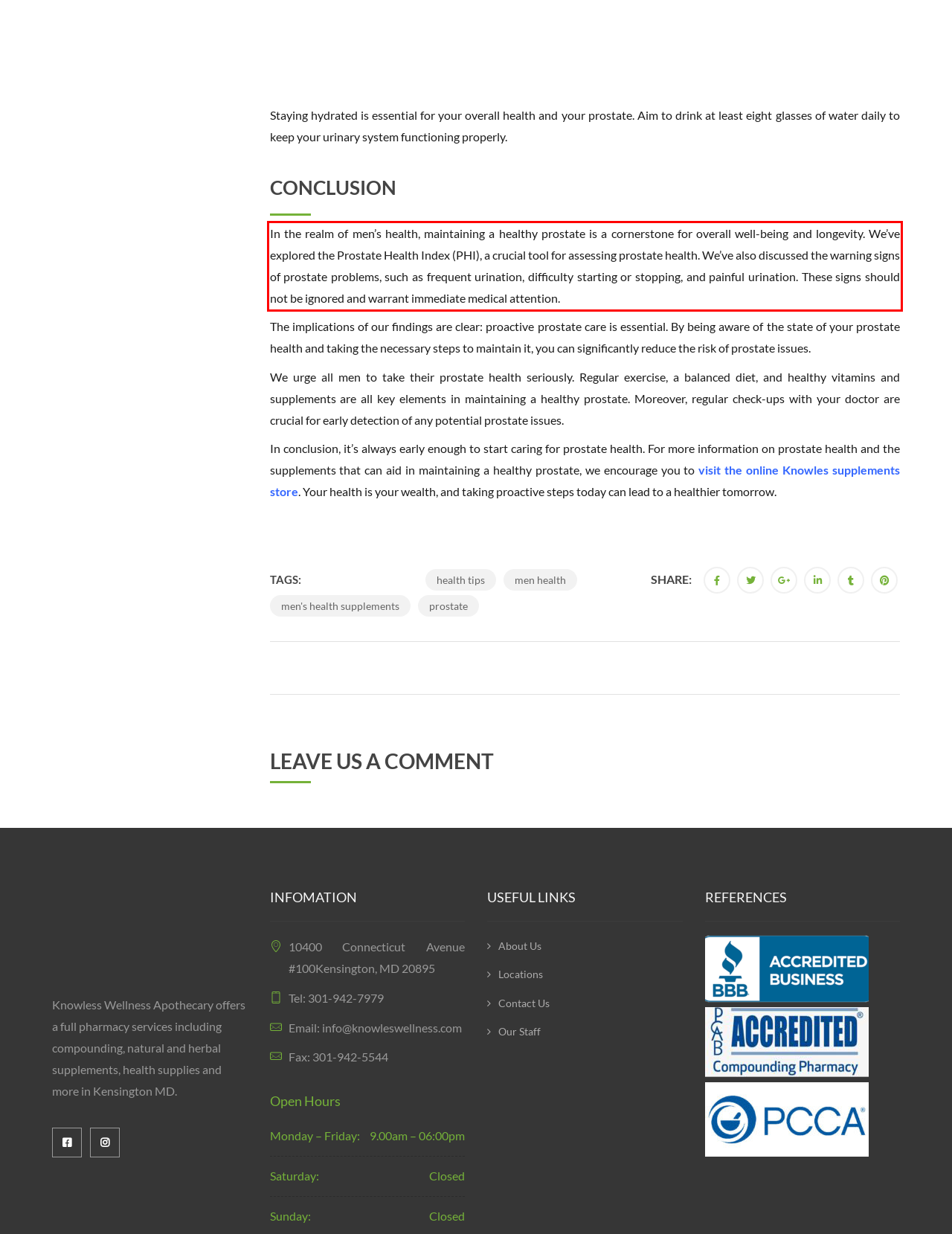Given a screenshot of a webpage with a red bounding box, extract the text content from the UI element inside the red bounding box.

In the realm of men’s health, maintaining a healthy prostate is a cornerstone for overall well-being and longevity. We’ve explored the Prostate Health Index (PHI), a crucial tool for assessing prostate health. We’ve also discussed the warning signs of prostate problems, such as frequent urination, difficulty starting or stopping, and painful urination. These signs should not be ignored and warrant immediate medical attention.